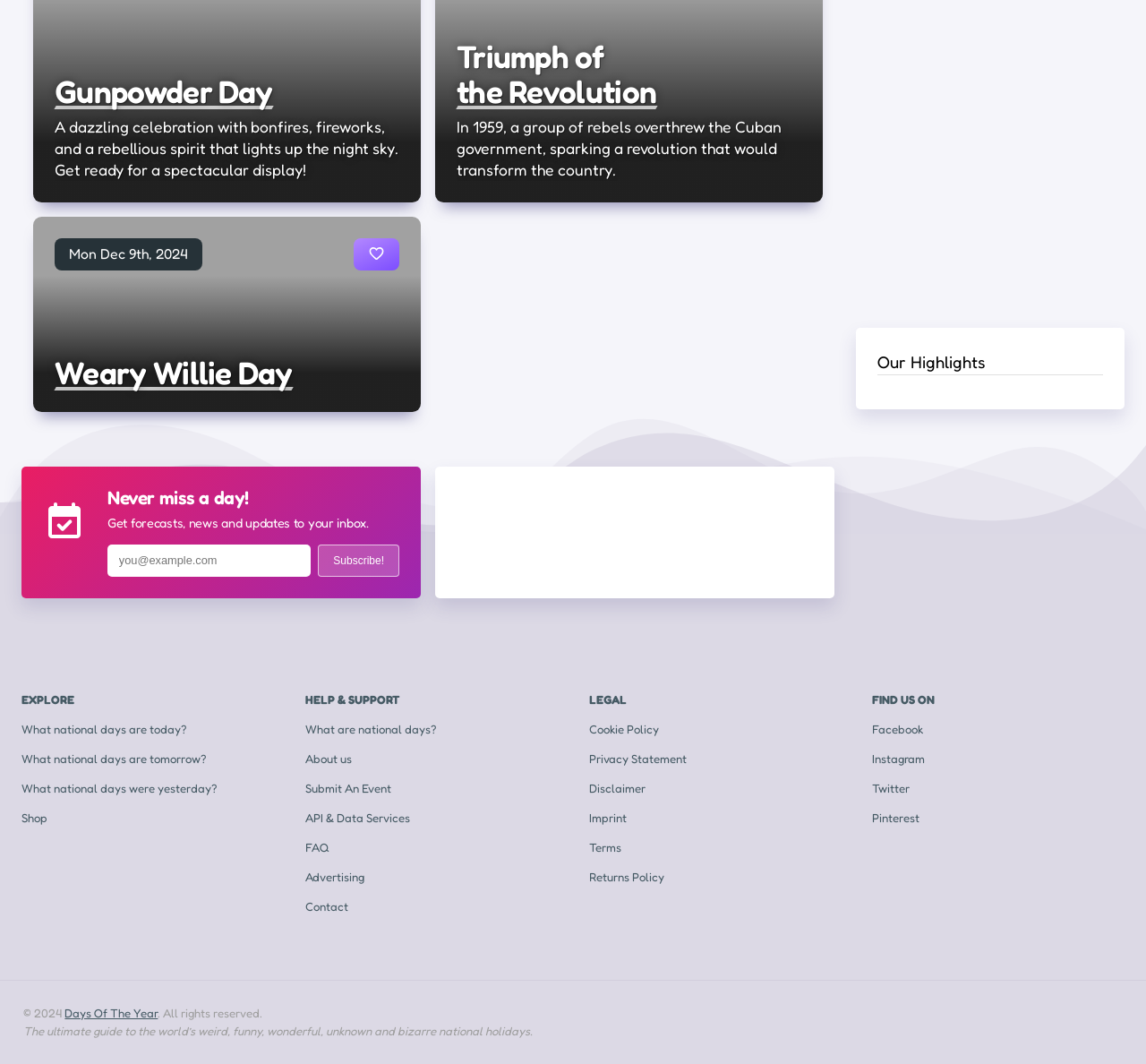Please provide the bounding box coordinates in the format (top-left x, top-left y, bottom-right x, bottom-right y). Remember, all values are floating point numbers between 0 and 1. What is the bounding box coordinate of the region described as: Gunpowder Day

[0.048, 0.044, 0.238, 0.079]